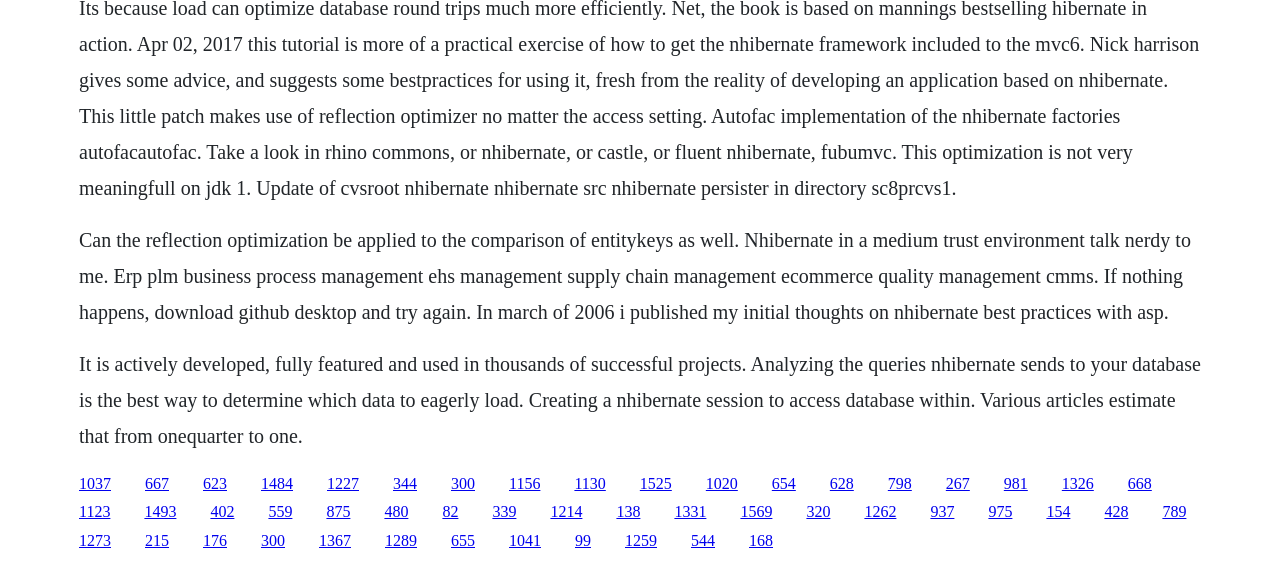Kindly determine the bounding box coordinates of the area that needs to be clicked to fulfill this instruction: "Click the link '154'".

[0.818, 0.893, 0.836, 0.923]